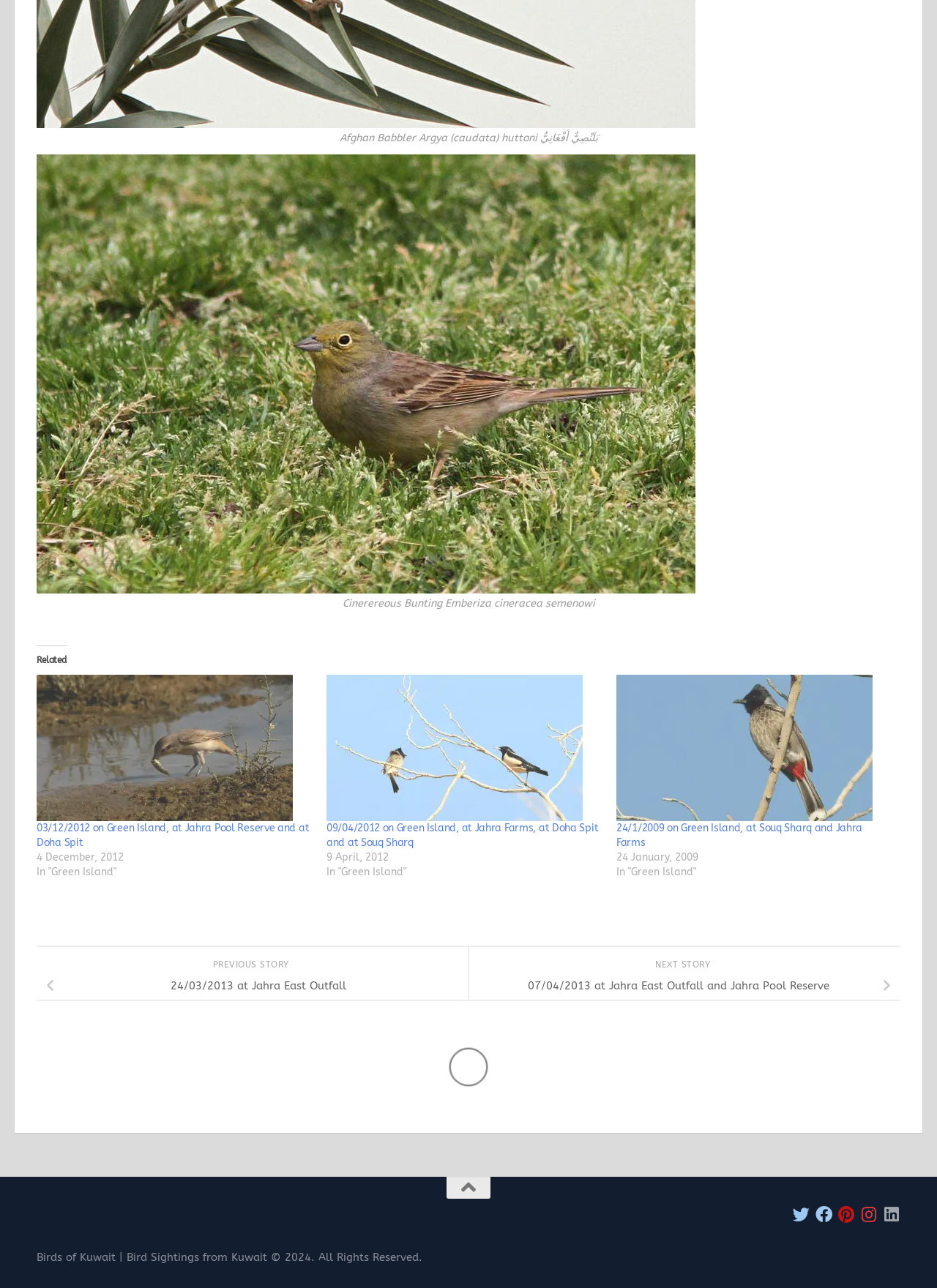Please identify the bounding box coordinates of the area that needs to be clicked to fulfill the following instruction: "View next story."

[0.699, 0.745, 0.762, 0.753]